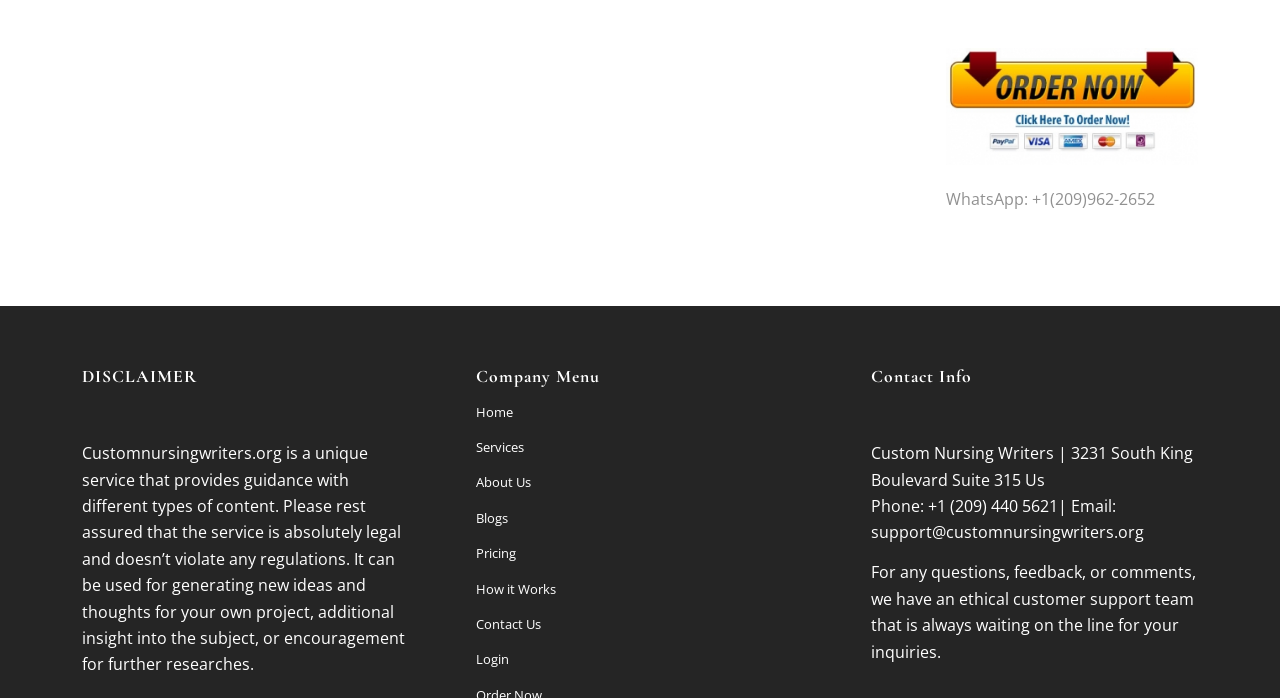Please locate the bounding box coordinates for the element that should be clicked to achieve the following instruction: "View About Us". Ensure the coordinates are given as four float numbers between 0 and 1, i.e., [left, top, right, bottom].

[0.372, 0.667, 0.628, 0.717]